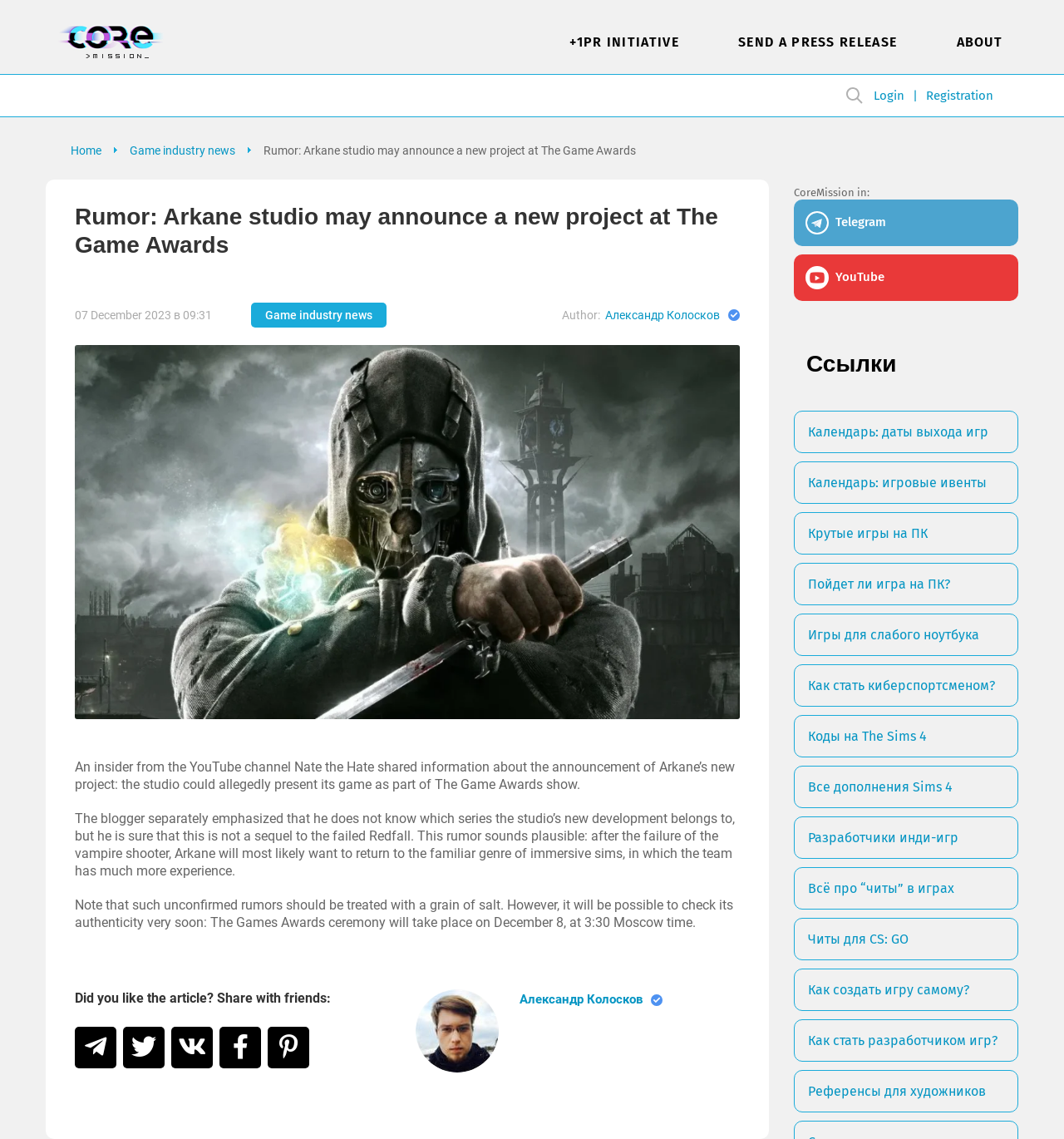Identify the bounding box coordinates of the area you need to click to perform the following instruction: "Read the article about Arkane studio's new project".

[0.07, 0.667, 0.691, 0.696]